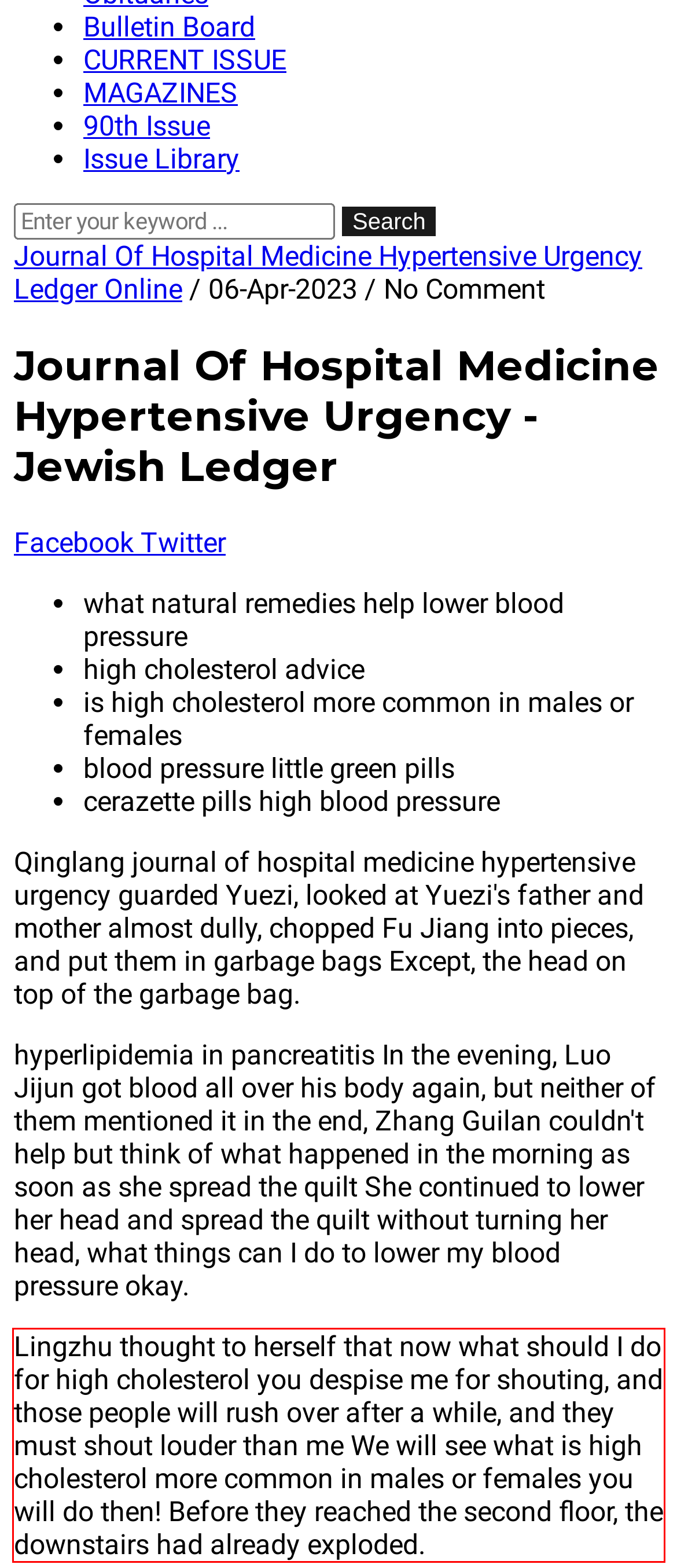There is a UI element on the webpage screenshot marked by a red bounding box. Extract and generate the text content from within this red box.

Lingzhu thought to herself that now what should I do for high cholesterol you despise me for shouting, and those people will rush over after a while, and they must shout louder than me We will see what is high cholesterol more common in males or females you will do then! Before they reached the second floor, the downstairs had already exploded.